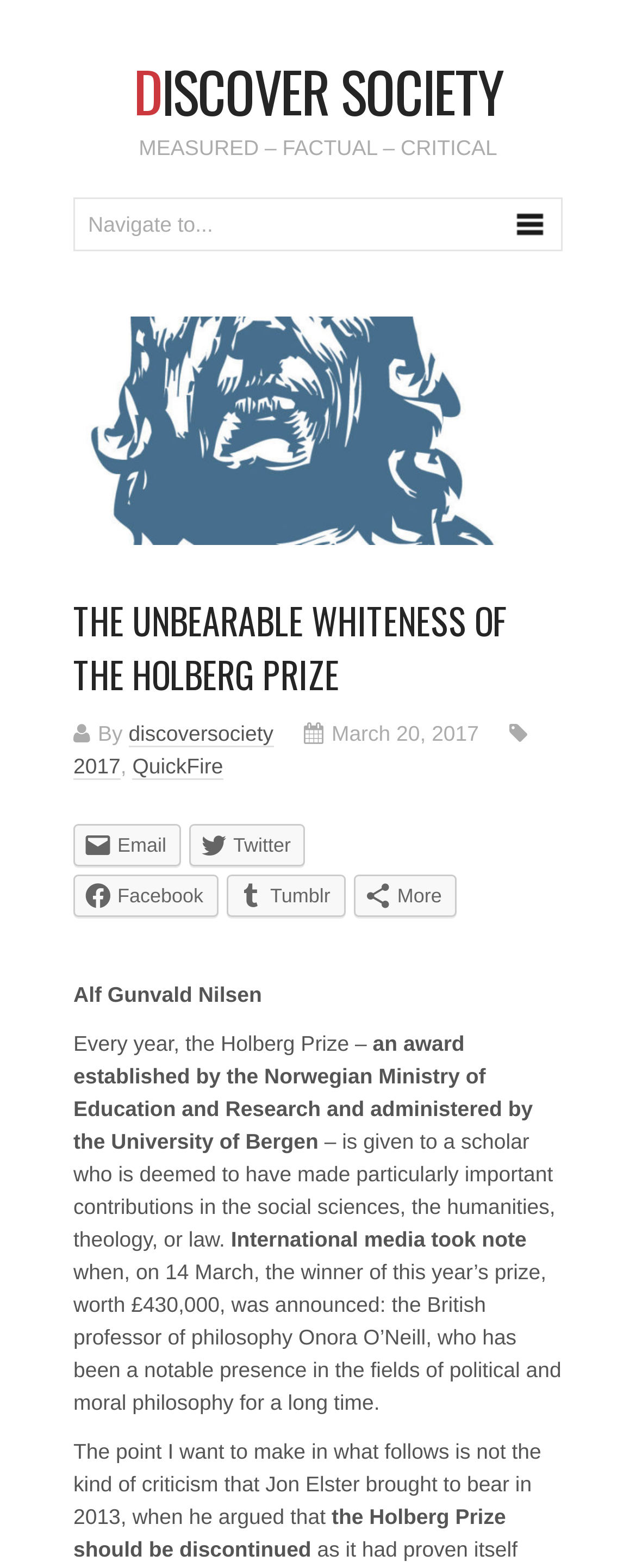Please specify the bounding box coordinates in the format (top-left x, top-left y, bottom-right x, bottom-right y), with all values as floating point numbers between 0 and 1. Identify the bounding box of the UI element described by: Discover Society

[0.21, 0.031, 0.79, 0.084]